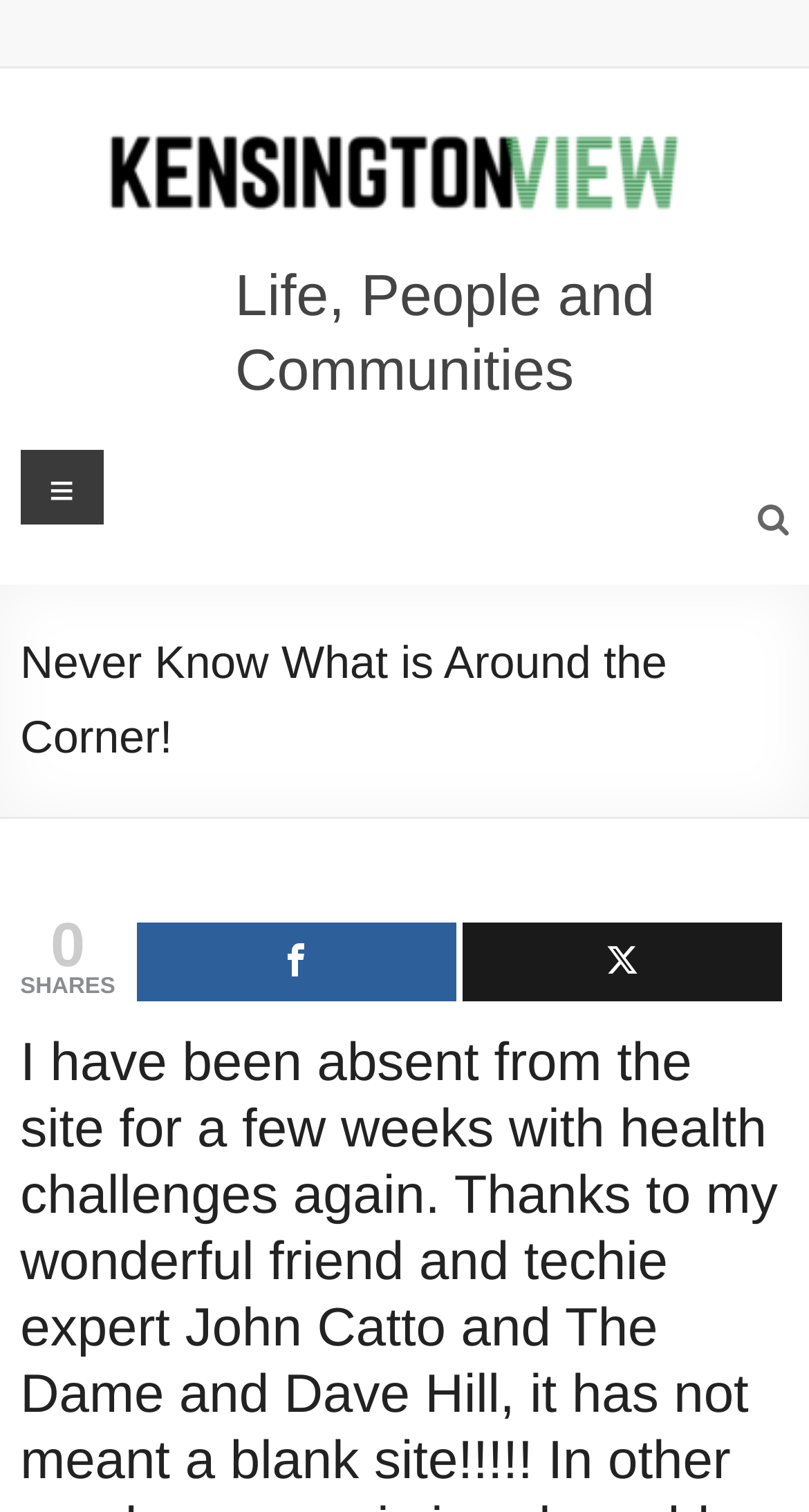Give a detailed overview of the webpage's appearance and contents.

The webpage appears to be a personal blog or journal, with a title "Never Know What is Around the Corner!" and a subtitle "Life, People and Communities". At the top left of the page, there is a heading with the same title as the subtitle, accompanied by an image with the same title. 

Below the title, there is a menu link labeled "Menu". 

The main content of the page starts with a heading "Never Know What is Around the Corner!", which is followed by a brief update from the author about their absence from the site due to health challenges, and their gratitude towards friends and techie experts John Catto and The Dame and Dave. 

On the right side of the heading, there are social media sharing links, including a "Share" button and a "Tweet" button, along with a "SHARES" label and a counter displaying the number "0".